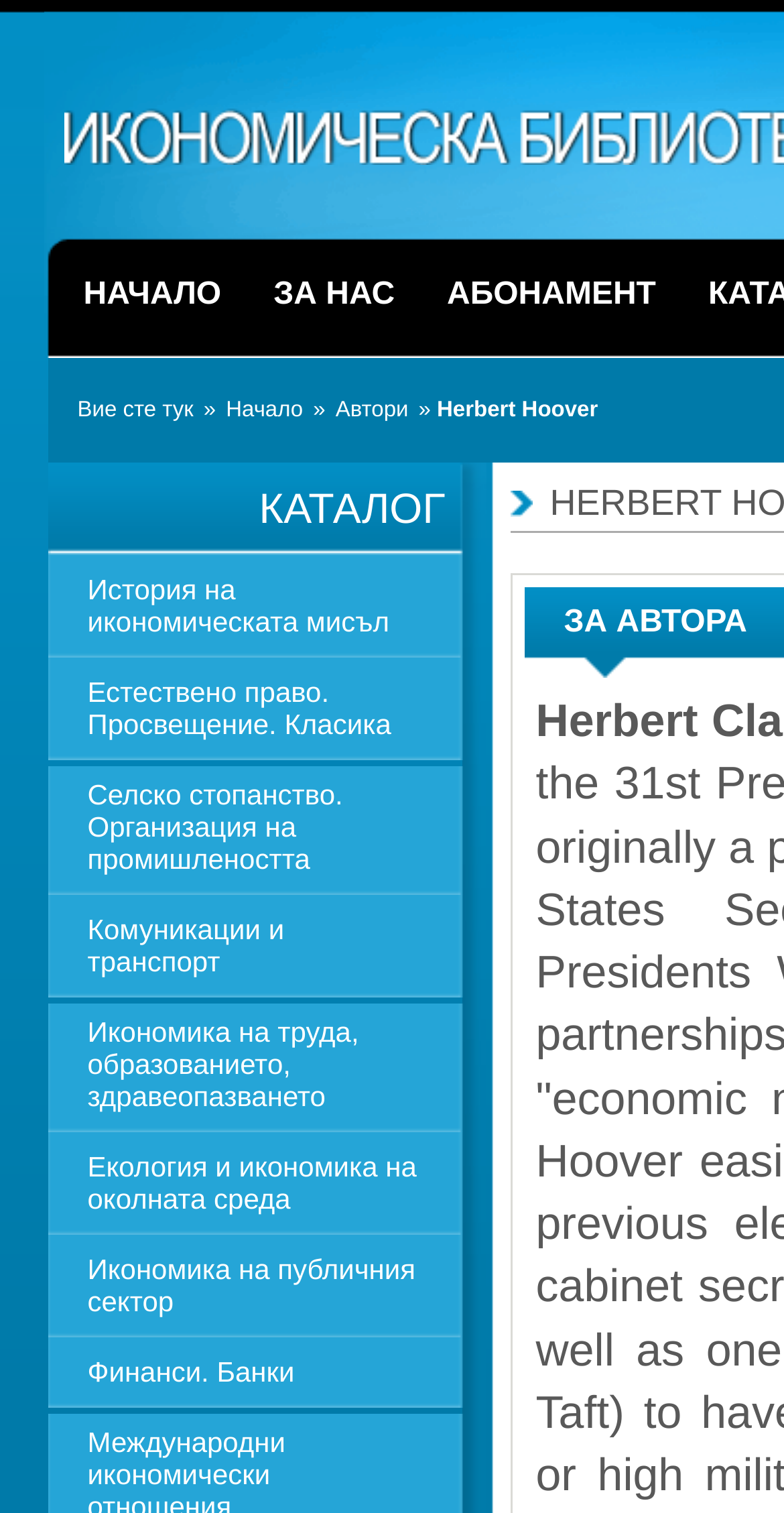How many links are there in the top navigation bar?
Please respond to the question thoroughly and include all relevant details.

I counted the number of links in the top navigation bar, which are 'НАЧАЛО', 'ЗА НАС', and 'АБОНАМЕНТ'. There are 3 links in total.